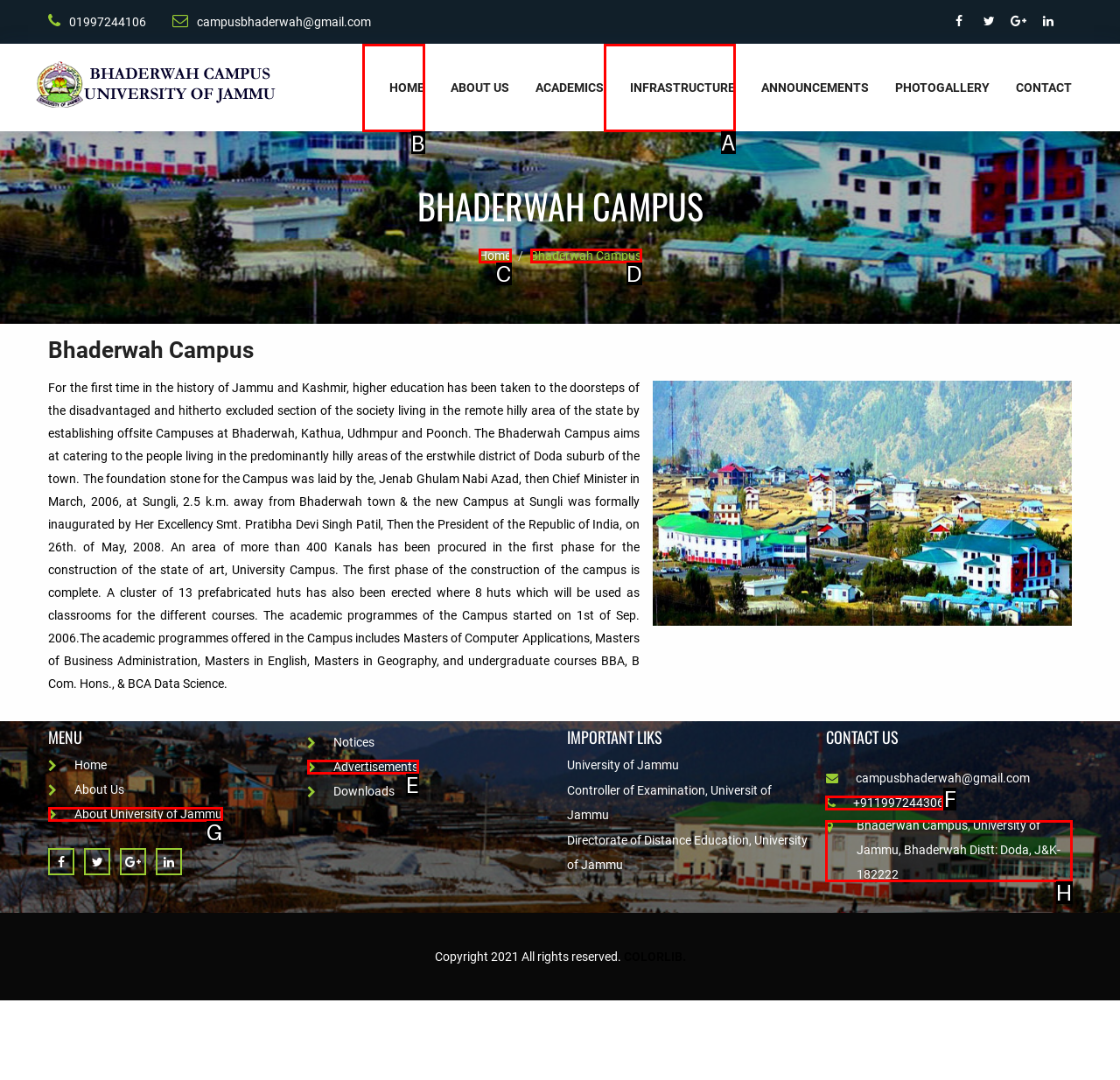What option should you select to complete this task: Click the HOME link? Indicate your answer by providing the letter only.

B